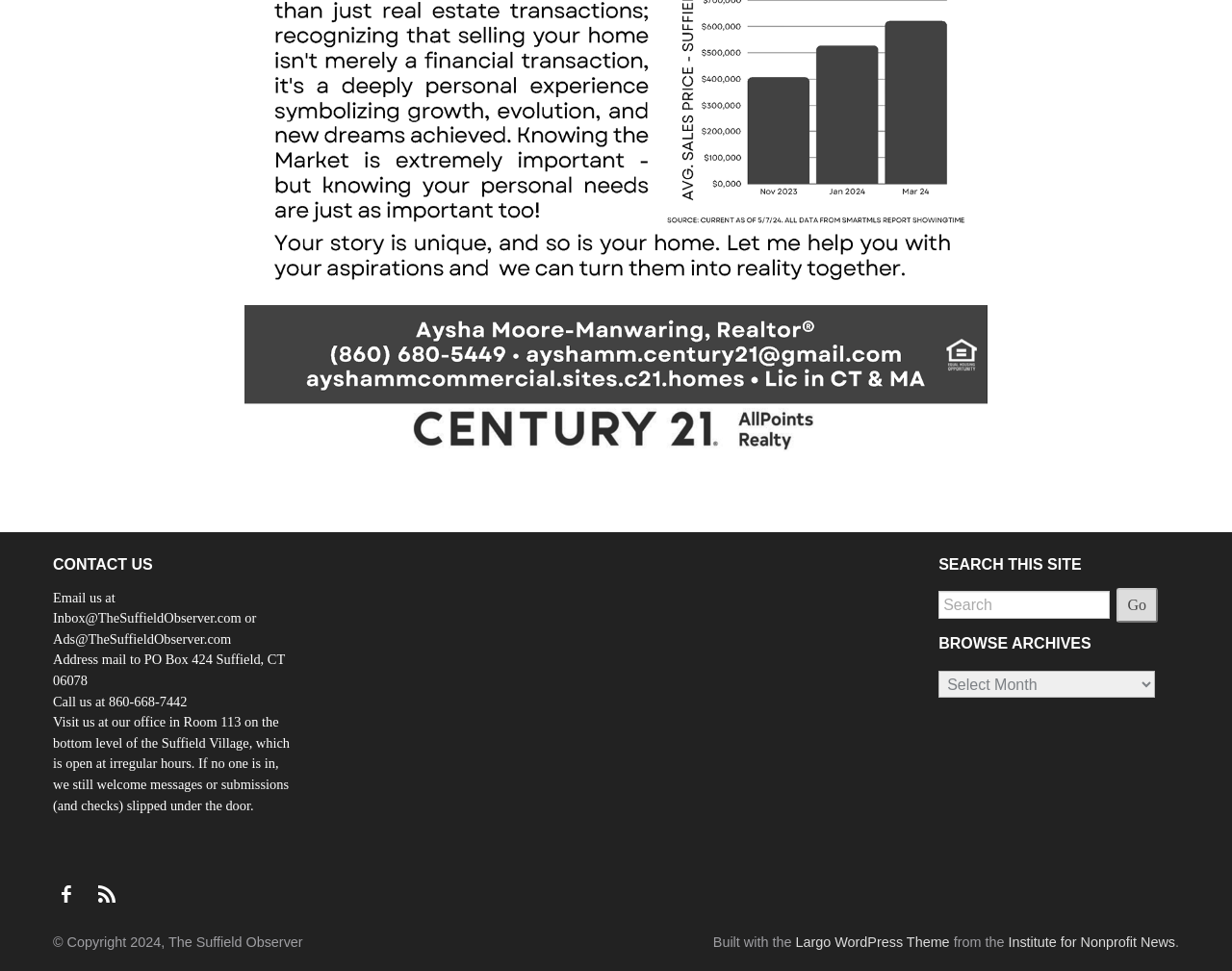Please indicate the bounding box coordinates of the element's region to be clicked to achieve the instruction: "Call the Suffield Observer". Provide the coordinates as four float numbers between 0 and 1, i.e., [left, top, right, bottom].

[0.043, 0.714, 0.152, 0.73]